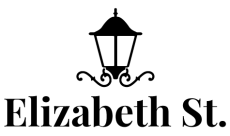Describe all elements and aspects of the image.

The image prominently features the stylish logo of "Elizabeth St.", accompanied by an elegant, vintage-style lantern graphic above the text. The design reflects a sense of charm and sophistication, hinting at the inviting atmosphere of the location. Set in a clean, bold font, the name "Elizabeth St." exudes an air of modernity while still nodding to classic aesthetics. This visual identity is well-suited for a cafe or boutique setting and captivates potential visitors, inviting them to explore the unique offerings and ambiance associated with Elizabeth Street.